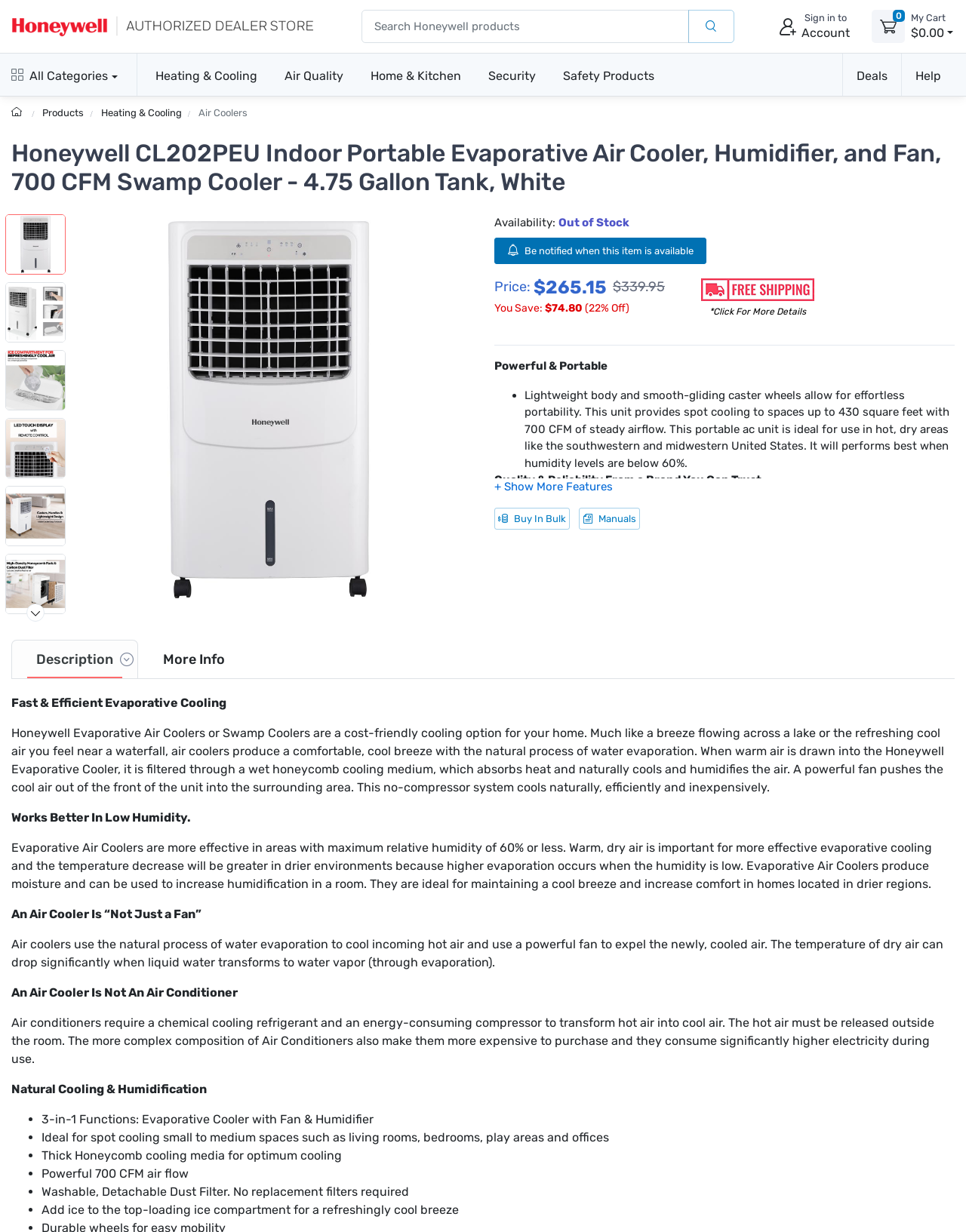Kindly determine the bounding box coordinates for the area that needs to be clicked to execute this instruction: "View product details".

[0.076, 0.174, 0.48, 0.491]